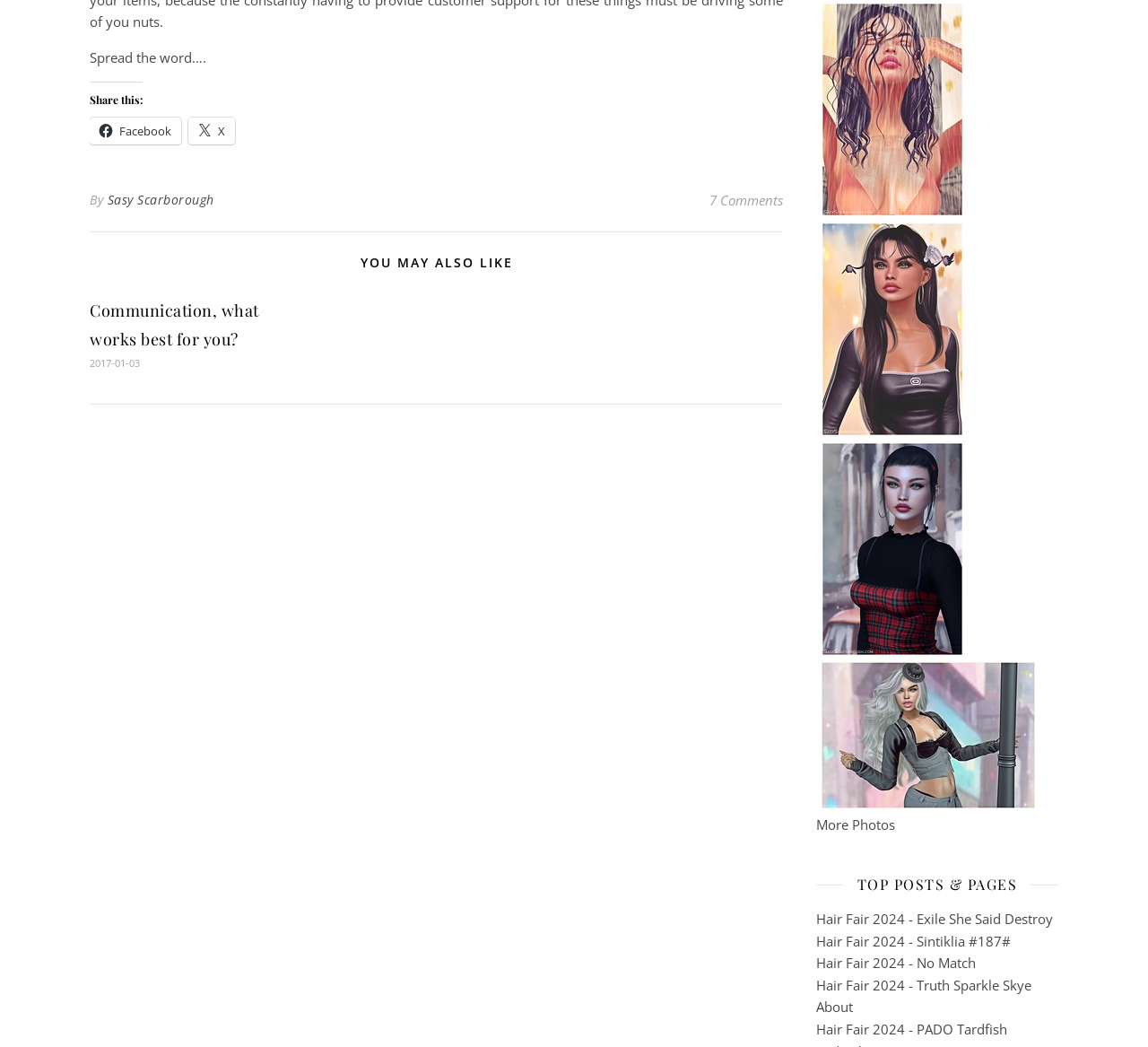Please specify the bounding box coordinates of the clickable section necessary to execute the following command: "Read the article 'Communication, what works best for you?'".

[0.078, 0.286, 0.225, 0.334]